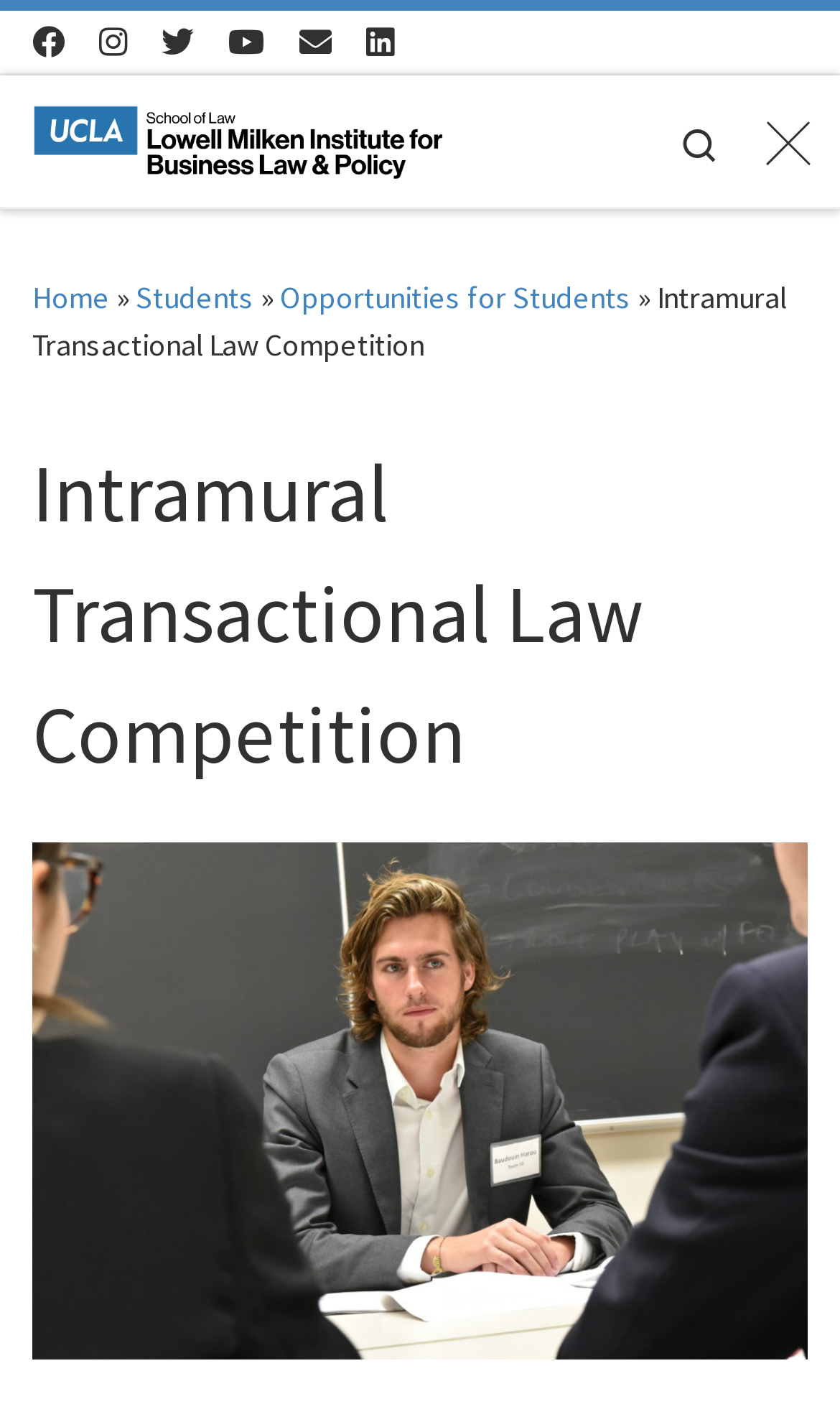Locate the bounding box coordinates of the element to click to perform the following action: 'View Opportunities for Students'. The coordinates should be given as four float values between 0 and 1, in the form of [left, top, right, bottom].

[0.333, 0.194, 0.751, 0.221]